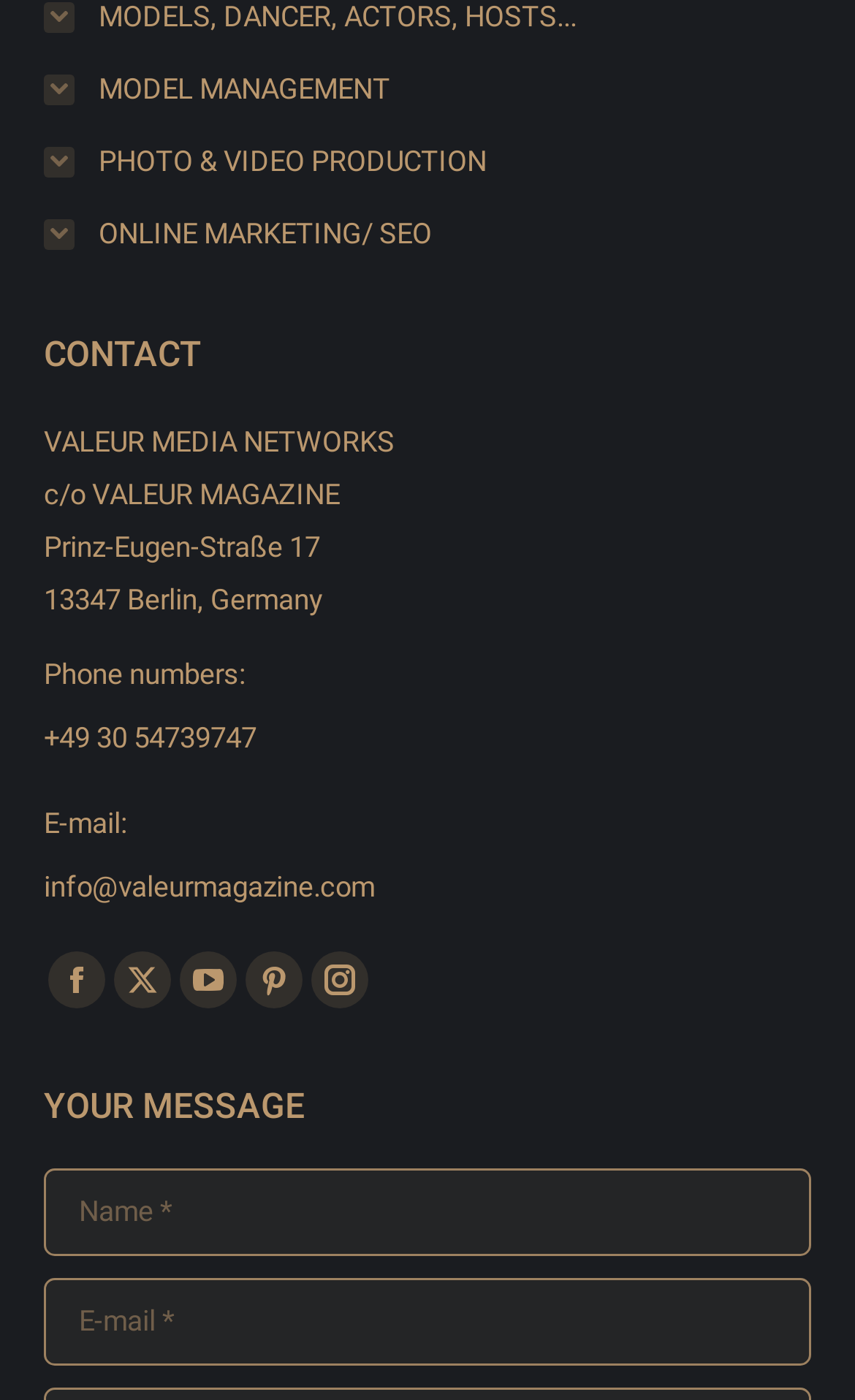Indicate the bounding box coordinates of the element that must be clicked to execute the instruction: "Click PHONE numbers". The coordinates should be given as four float numbers between 0 and 1, i.e., [left, top, right, bottom].

[0.051, 0.47, 0.287, 0.493]